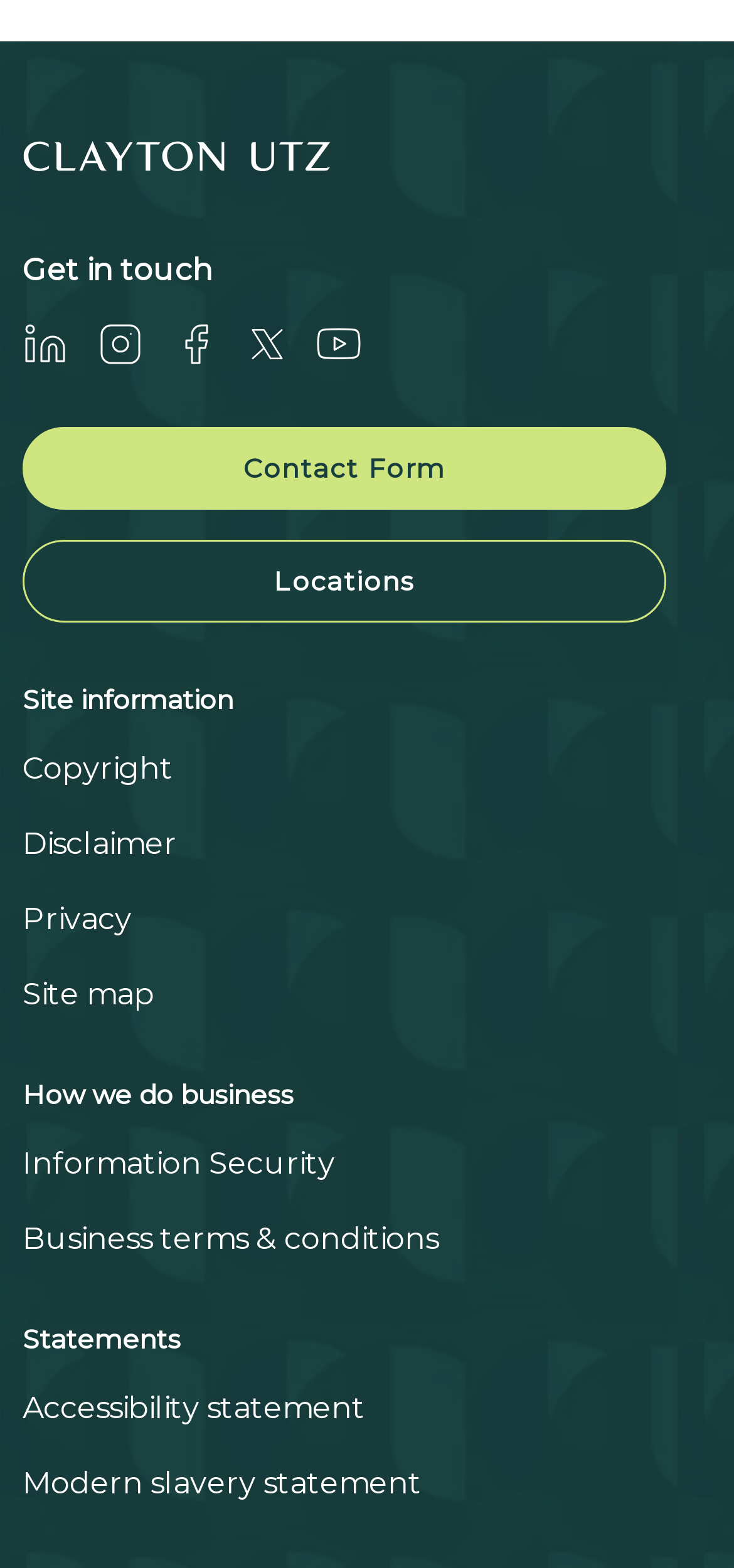What is the purpose of the 'Contact Form' link?
Using the picture, provide a one-word or short phrase answer.

To get in touch